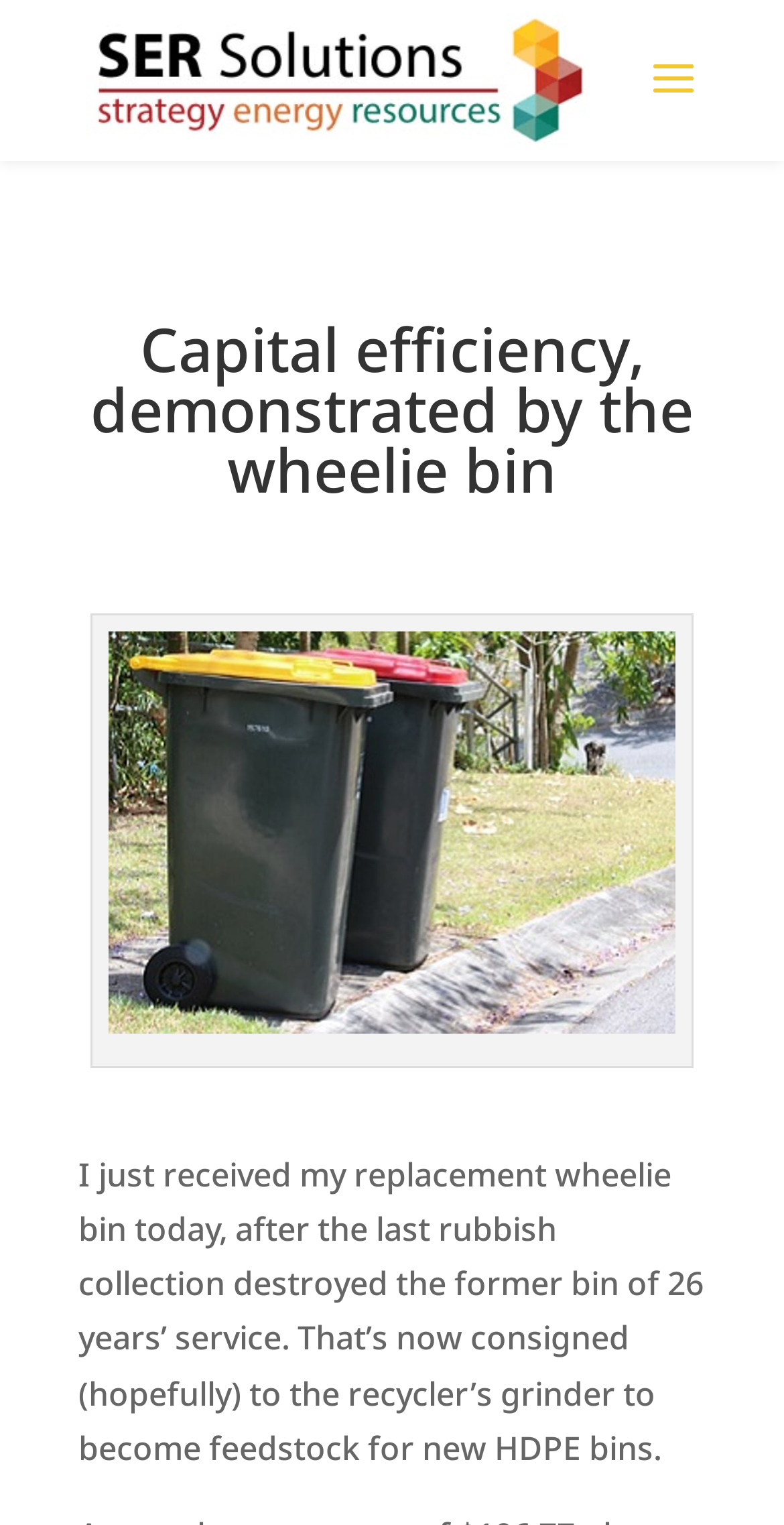Please determine the bounding box of the UI element that matches this description: alt="SER Solutions". The coordinates should be given as (top-left x, top-left y, bottom-right x, bottom-right y), with all values between 0 and 1.

[0.11, 0.036, 0.75, 0.065]